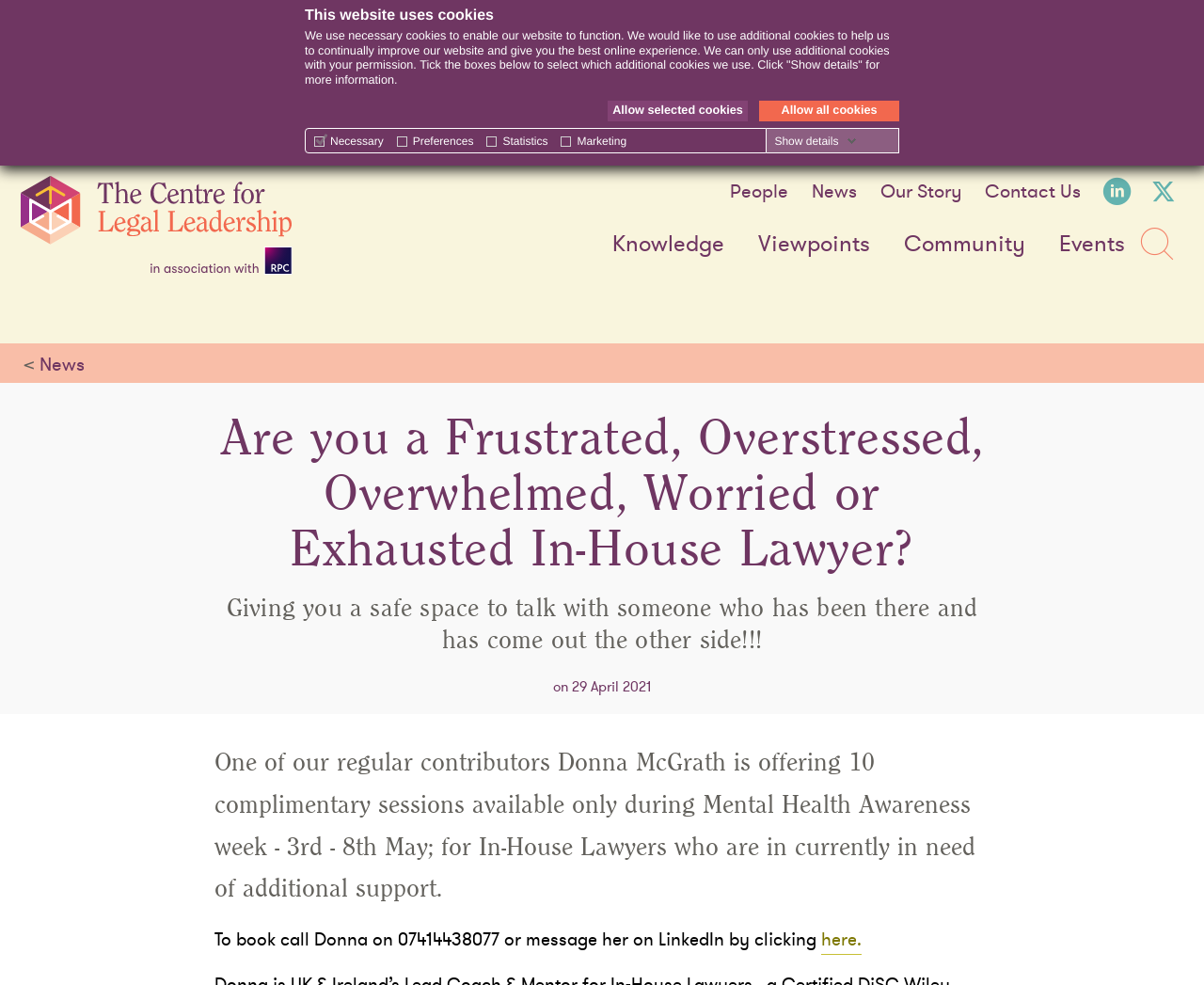Please mark the clickable region by giving the bounding box coordinates needed to complete this instruction: "Click the 'The Centre for Legal Leadership' link".

[0.017, 0.179, 0.243, 0.282]